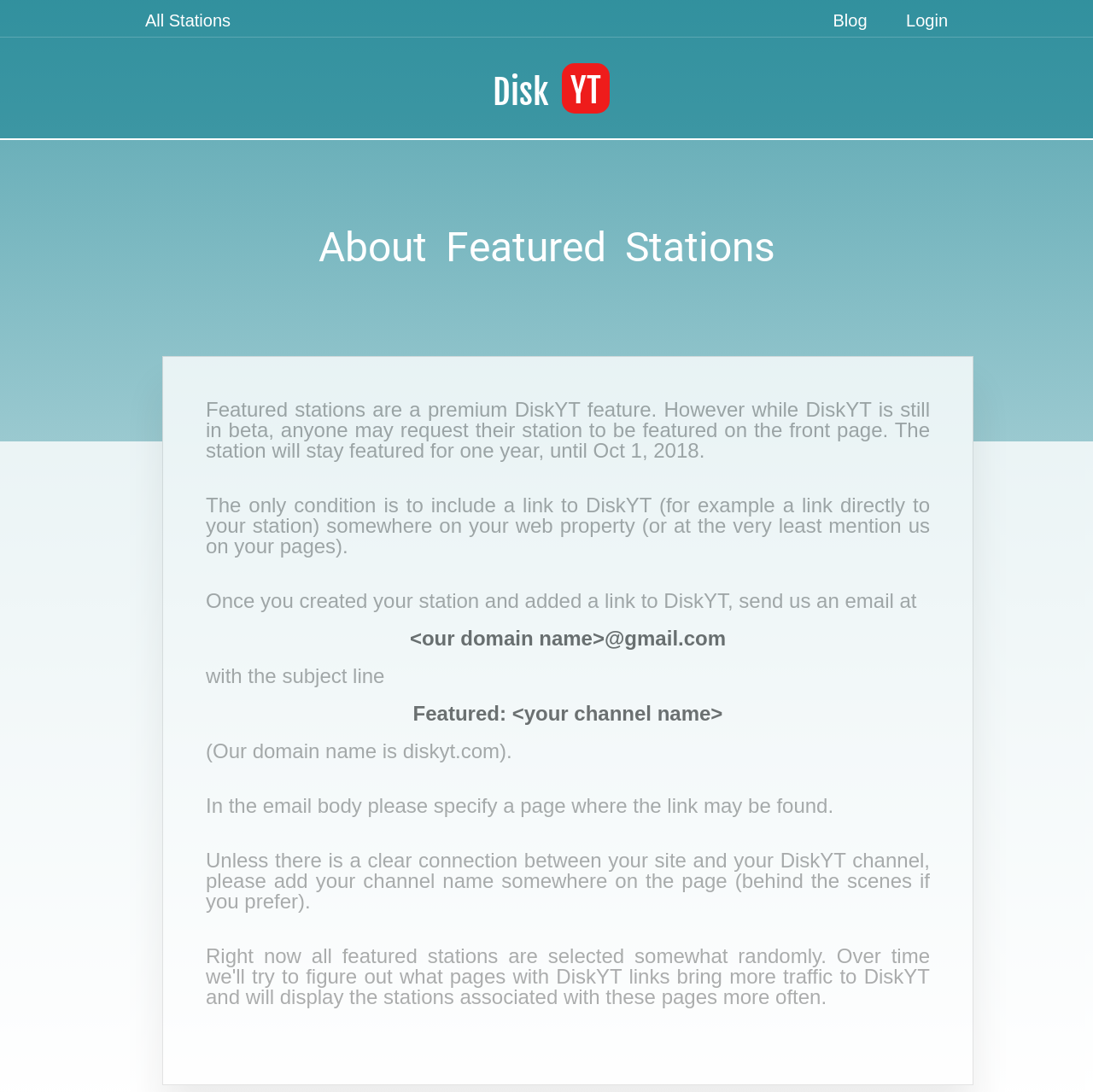Find the UI element described as: "CSR" and predict its bounding box coordinates. Ensure the coordinates are four float numbers between 0 and 1, [left, top, right, bottom].

None